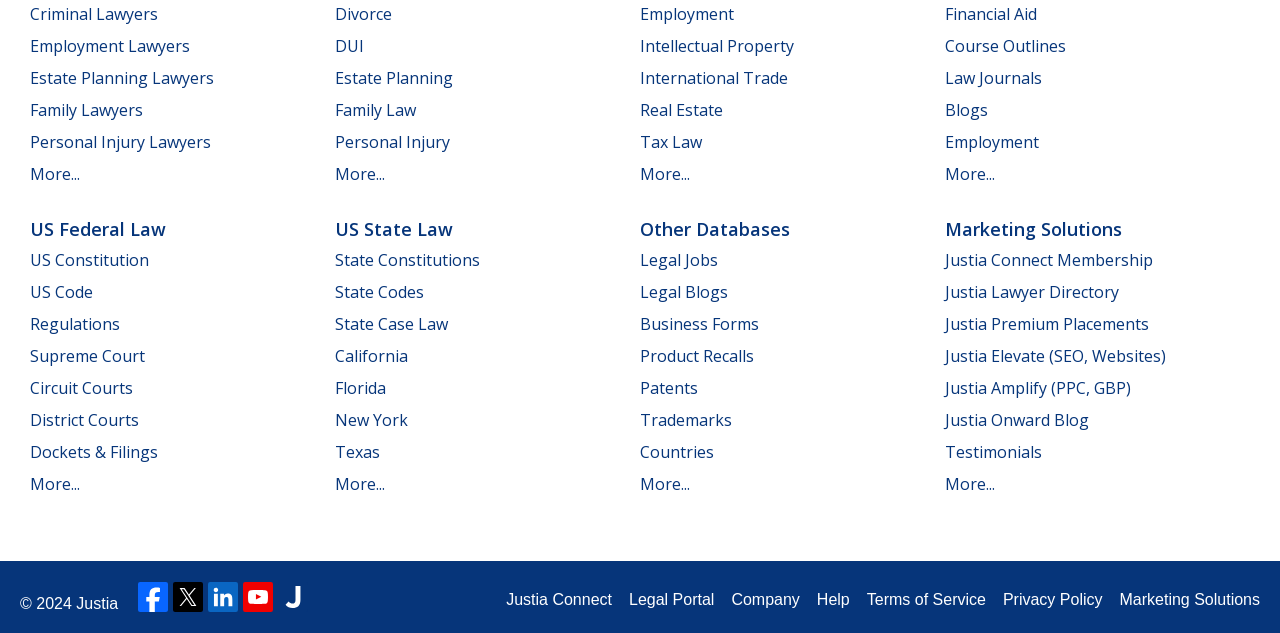Please identify the bounding box coordinates of the element's region that should be clicked to execute the following instruction: "Learn about Employment Lawyers". The bounding box coordinates must be four float numbers between 0 and 1, i.e., [left, top, right, bottom].

[0.023, 0.055, 0.148, 0.089]